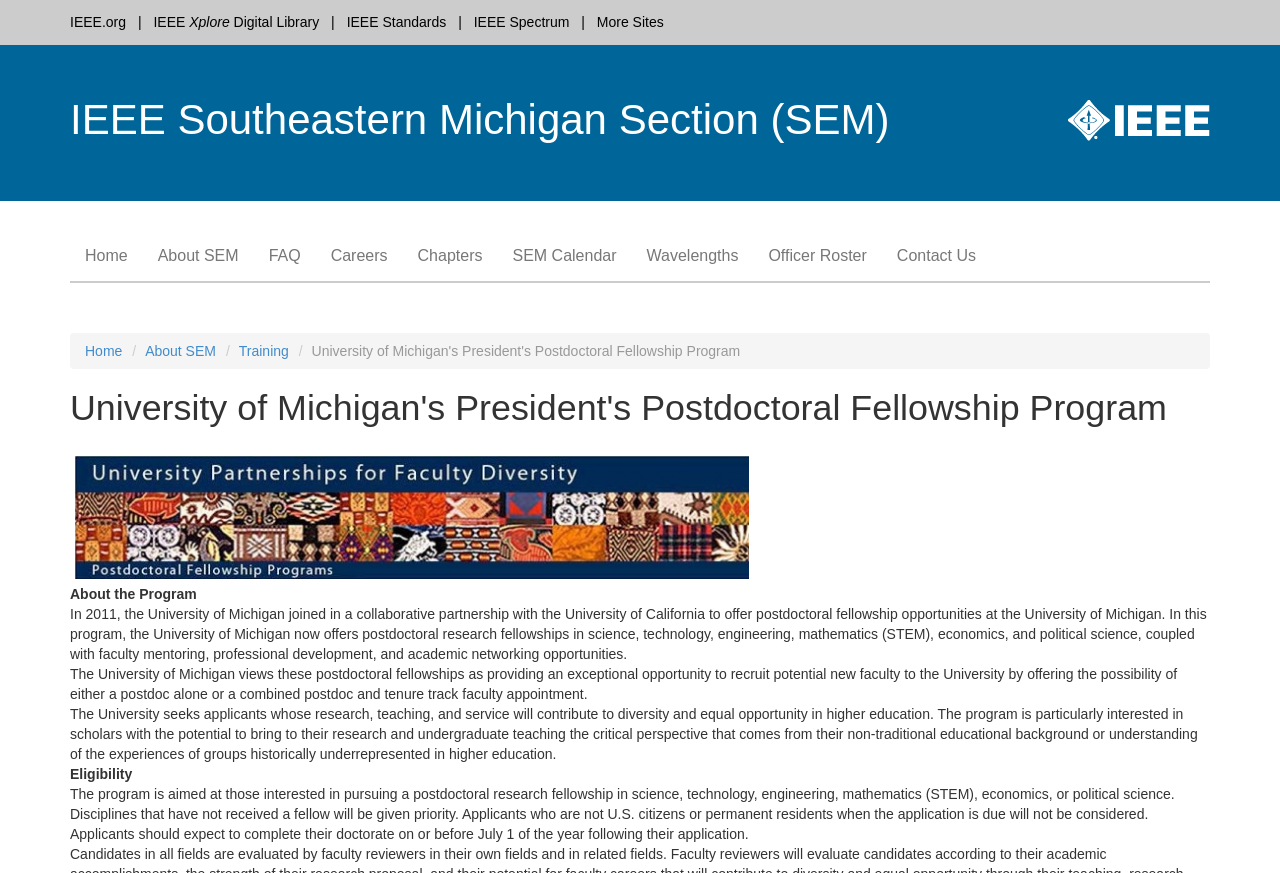Highlight the bounding box coordinates of the element that should be clicked to carry out the following instruction: "Visit UMDOC". The coordinates must be given as four float numbers ranging from 0 to 1, i.e., [left, top, right, bottom].

[0.055, 0.582, 0.589, 0.6]